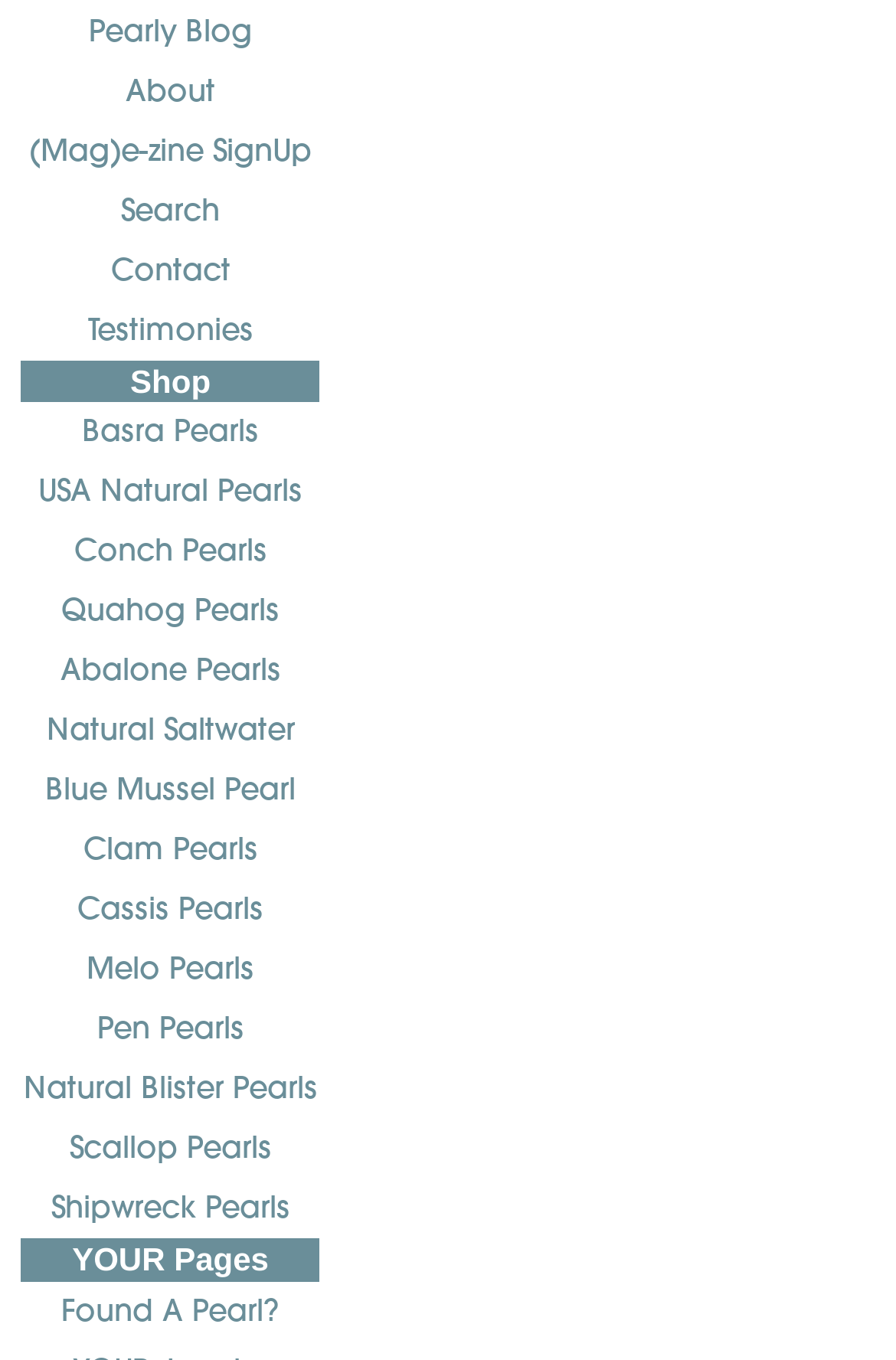Use a single word or phrase to answer the following:
What is the second link from the top?

About